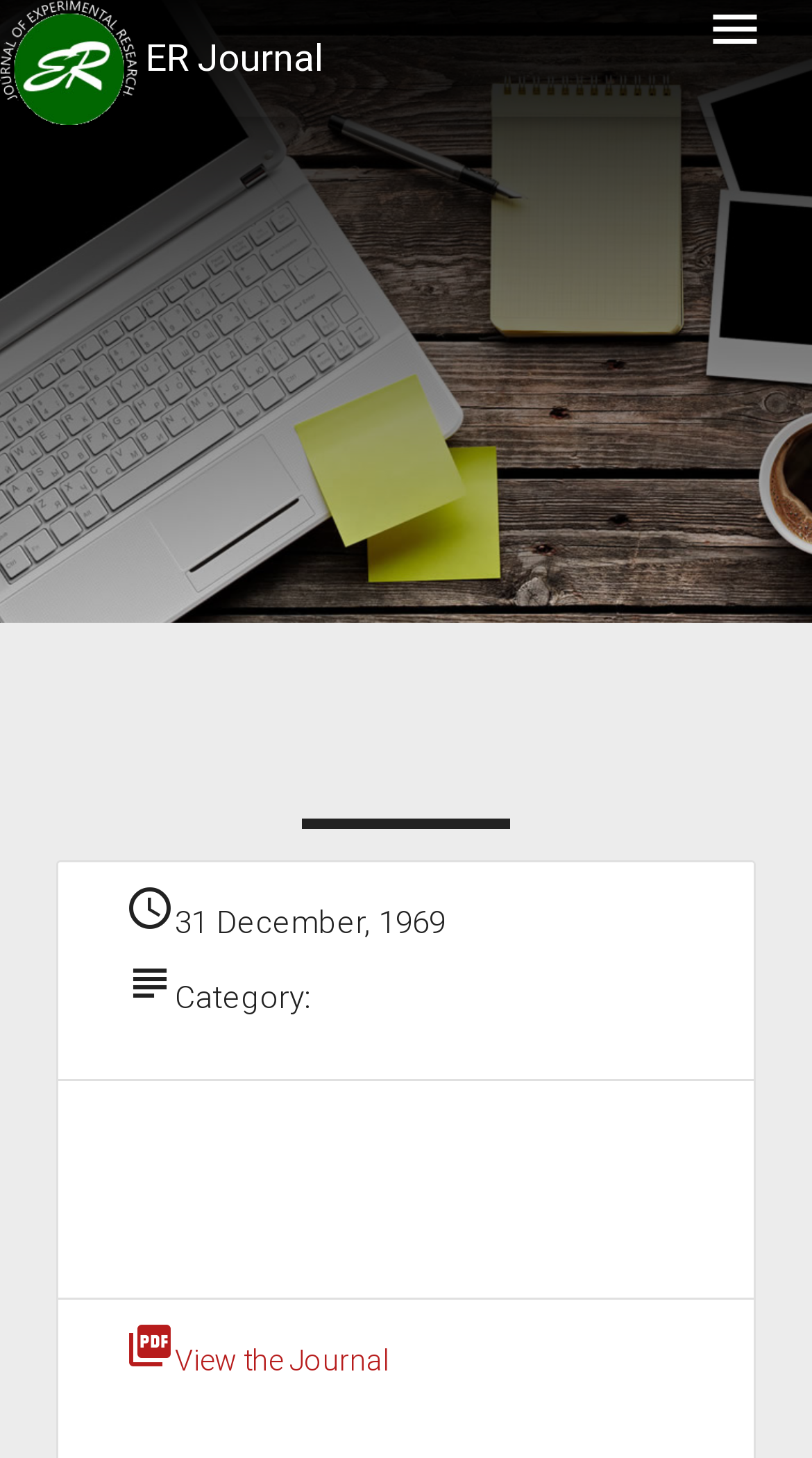Please respond to the question with a concise word or phrase:
What is the name of the journal?

Journal of Experimental Research